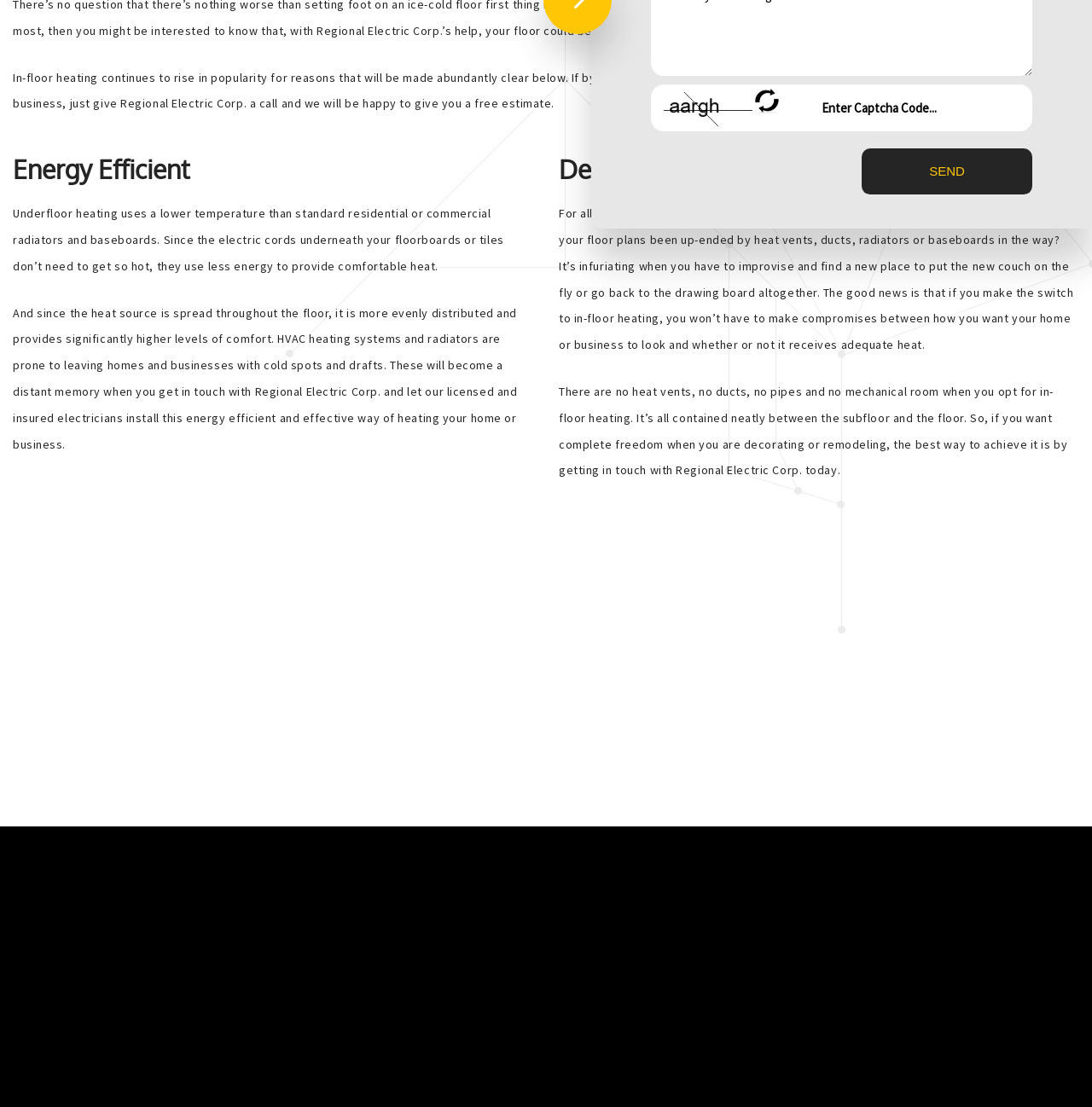Locate the UI element that matches the description SEND in the webpage screenshot. Return the bounding box coordinates in the format (top-left x, top-left y, bottom-right x, bottom-right y), with values ranging from 0 to 1.

[0.789, 0.134, 0.945, 0.176]